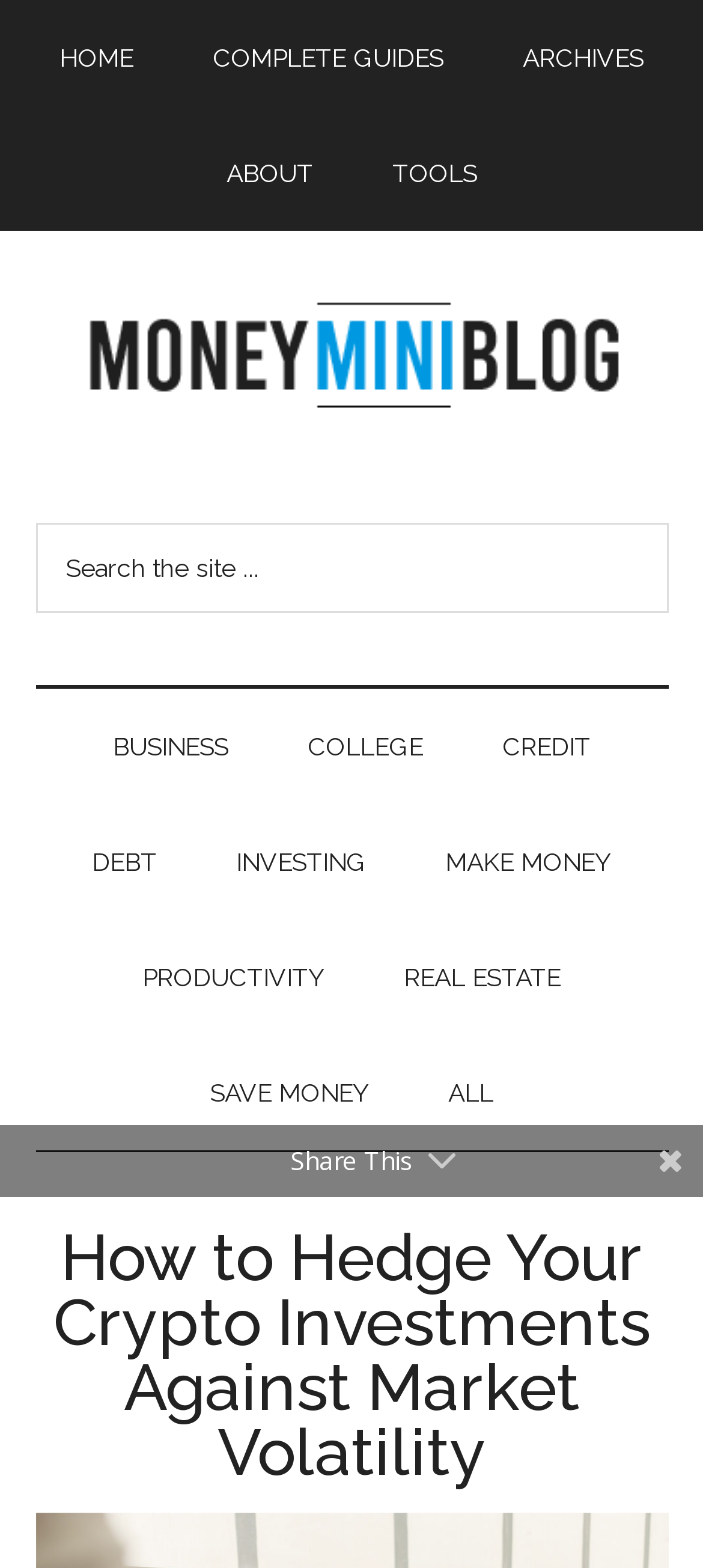What is the topic of the main article?
Can you offer a detailed and complete answer to this question?

I looked at the heading element with the text 'How to Hedge Your Crypto Investments Against Market Volatility' and determined that it is the main article on the webpage, which is about hedging crypto investments against market volatility.